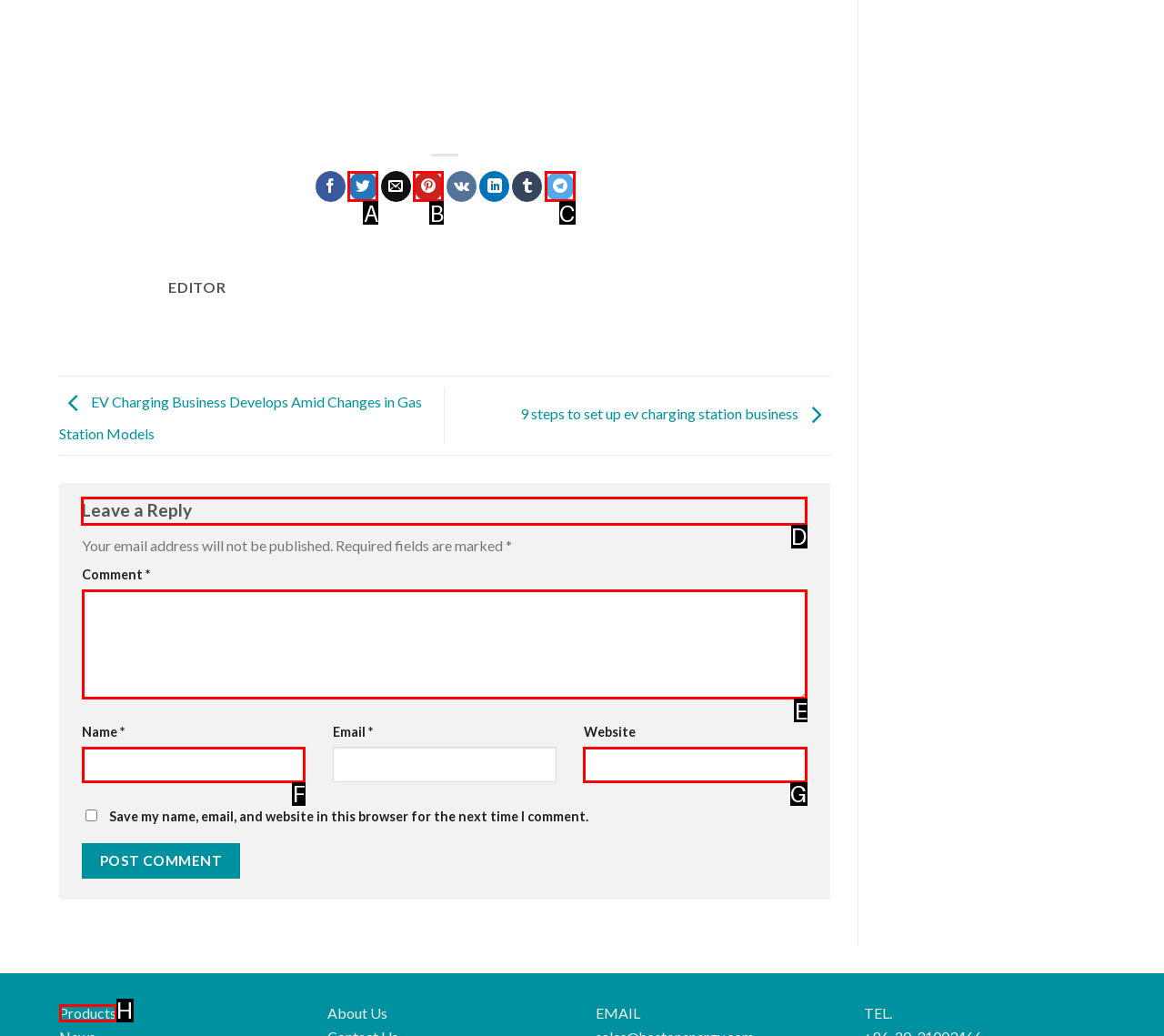Choose the UI element you need to click to carry out the task: Leave a reply.
Respond with the corresponding option's letter.

D